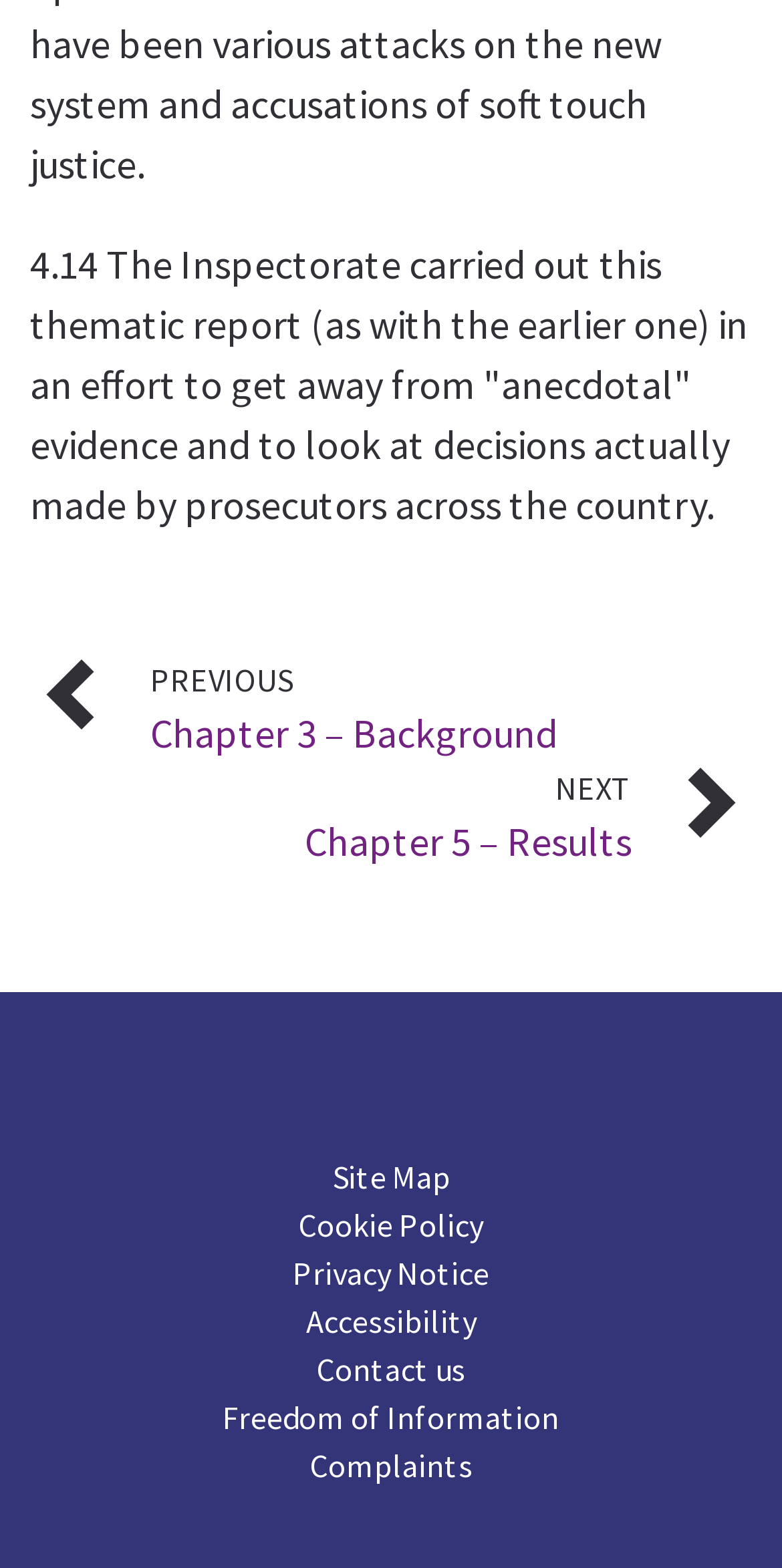Identify the bounding box coordinates of the specific part of the webpage to click to complete this instruction: "go to chapter 3".

[0.192, 0.451, 0.713, 0.483]